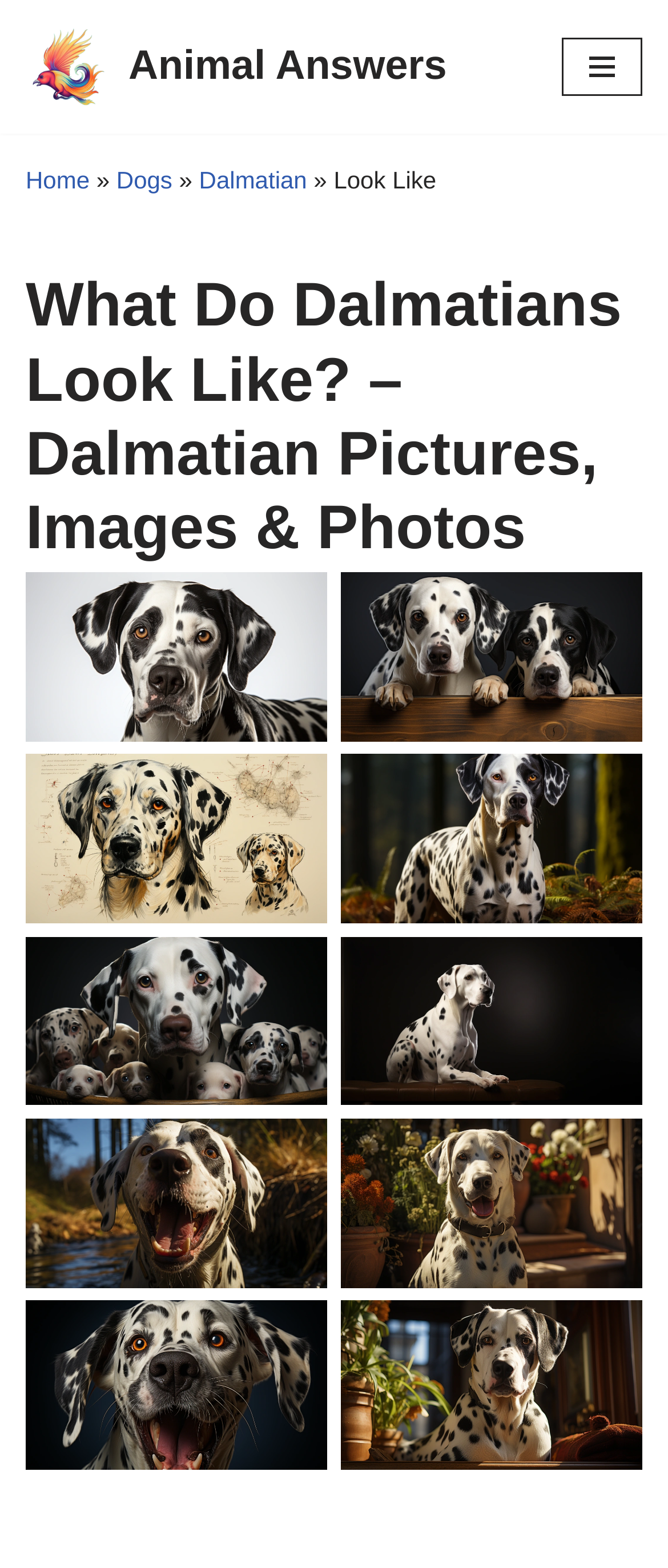Utilize the information from the image to answer the question in detail:
What is the name of the website?

I found the link element with the text 'Animal Answers' at the top of the webpage, which is likely the name of the website.